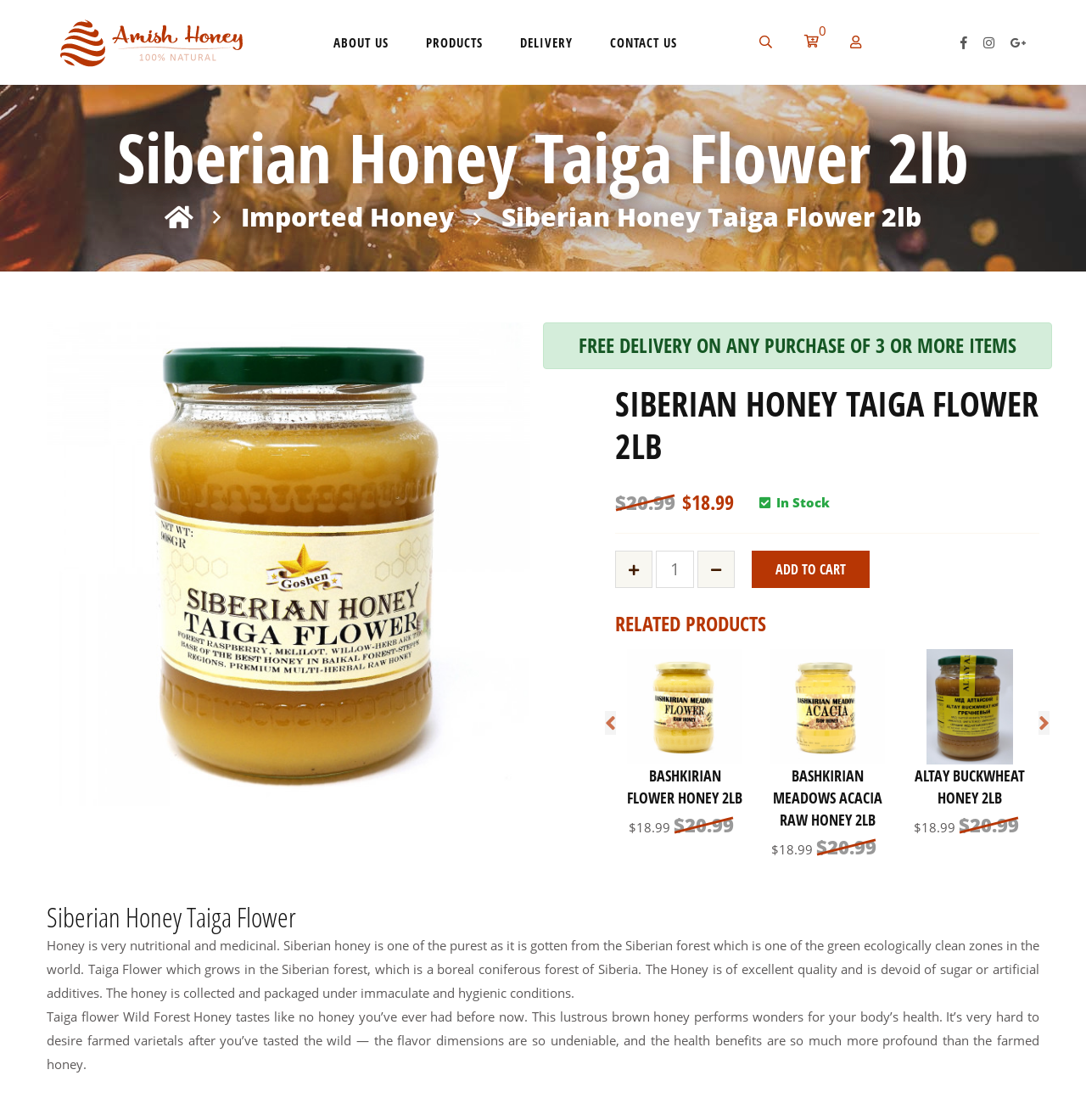Find and indicate the bounding box coordinates of the region you should select to follow the given instruction: "Click on the 'Amish honey SHOP' link".

[0.055, 0.016, 0.224, 0.06]